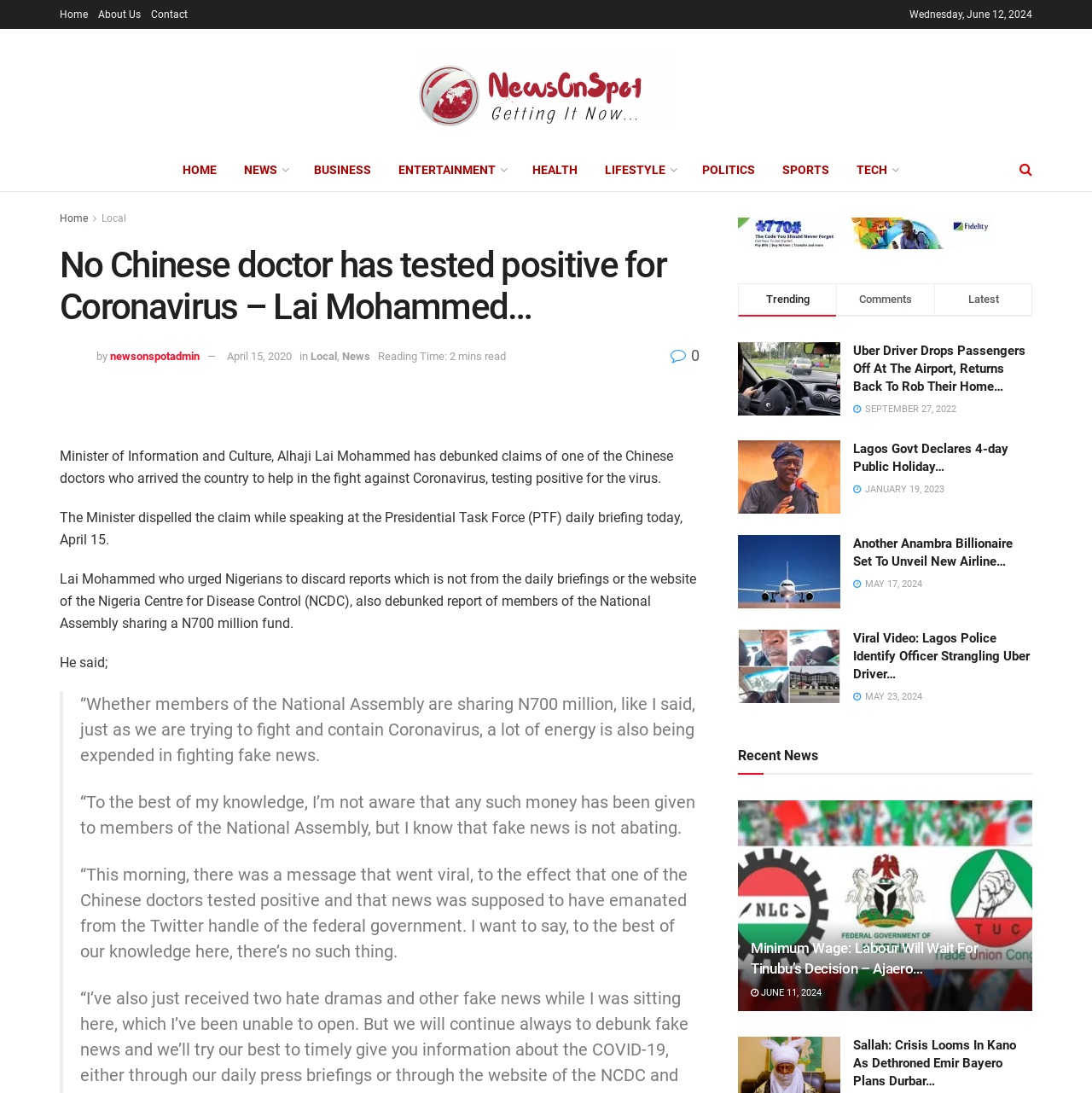Highlight the bounding box coordinates of the region I should click on to meet the following instruction: "Click on the 'Home' link".

[0.055, 0.0, 0.08, 0.027]